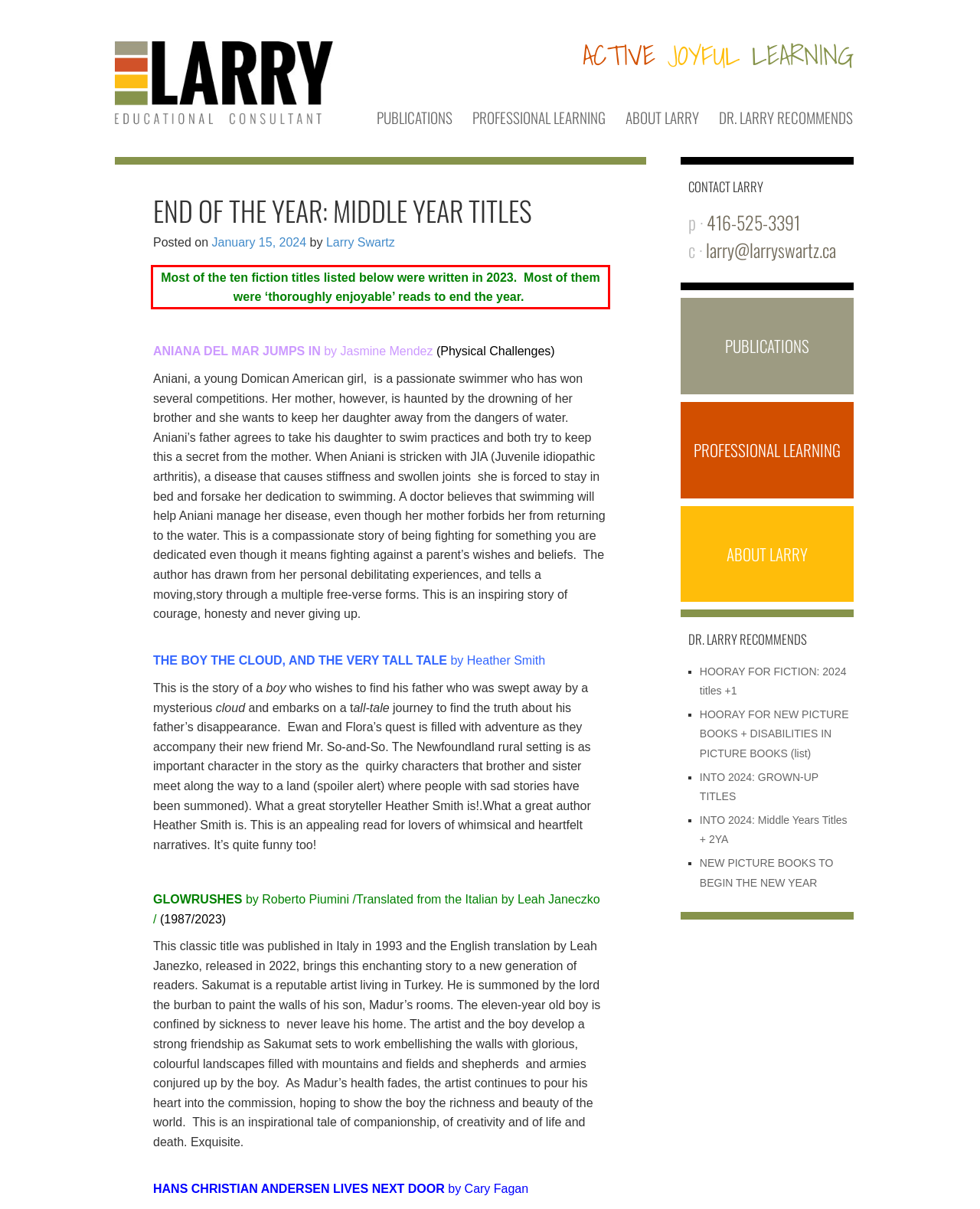Perform OCR on the text inside the red-bordered box in the provided screenshot and output the content.

Most of the ten fiction titles listed below were written in 2023. Most of them were ‘thoroughly enjoyable’ reads to end the year.